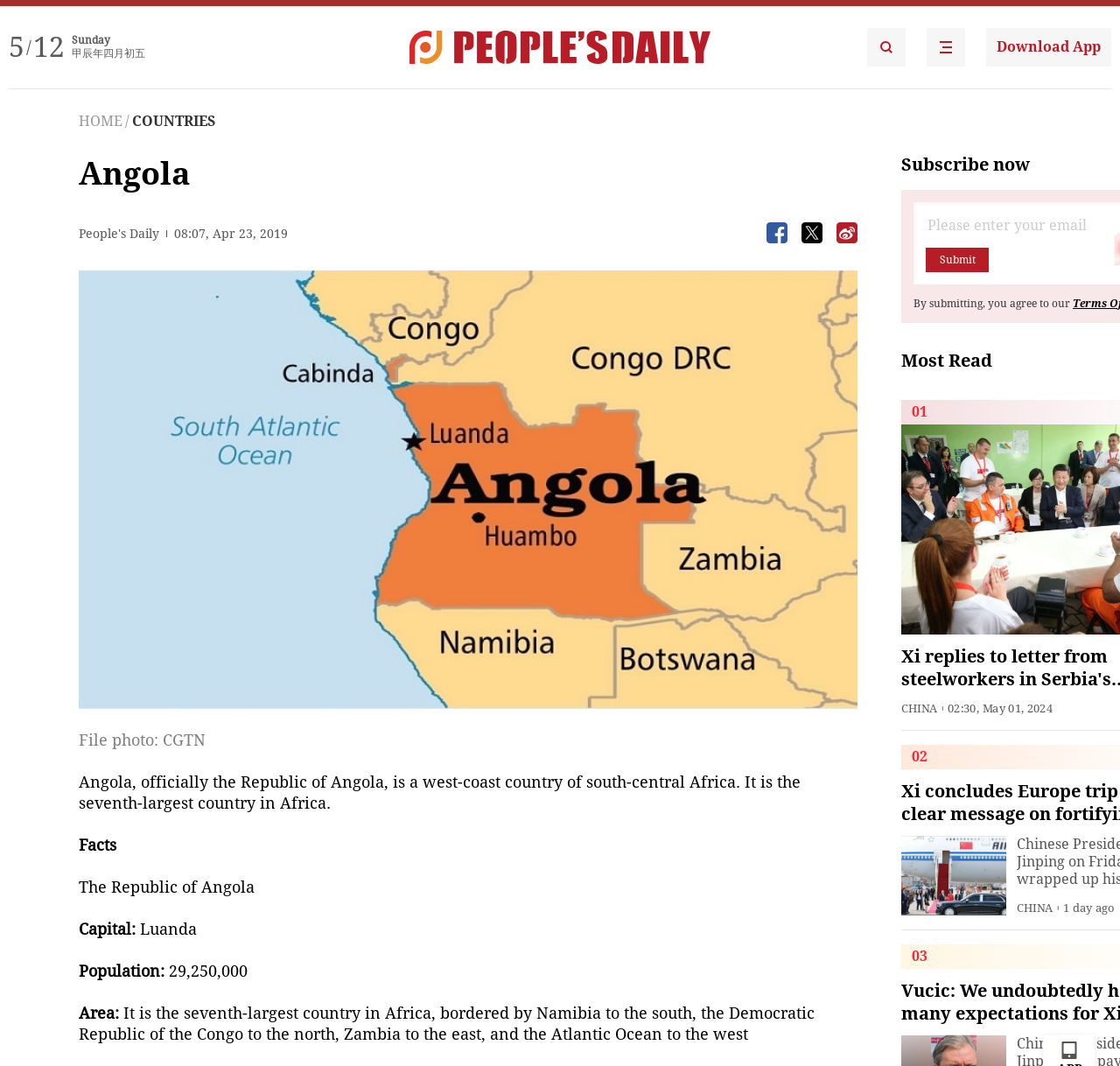What is the population of Angola?
From the details in the image, provide a complete and detailed answer to the question.

The webpage provides facts about Angola, and one of the facts is 'Population: 29,250,000', which indicates that the population of Angola is 29,250,000.